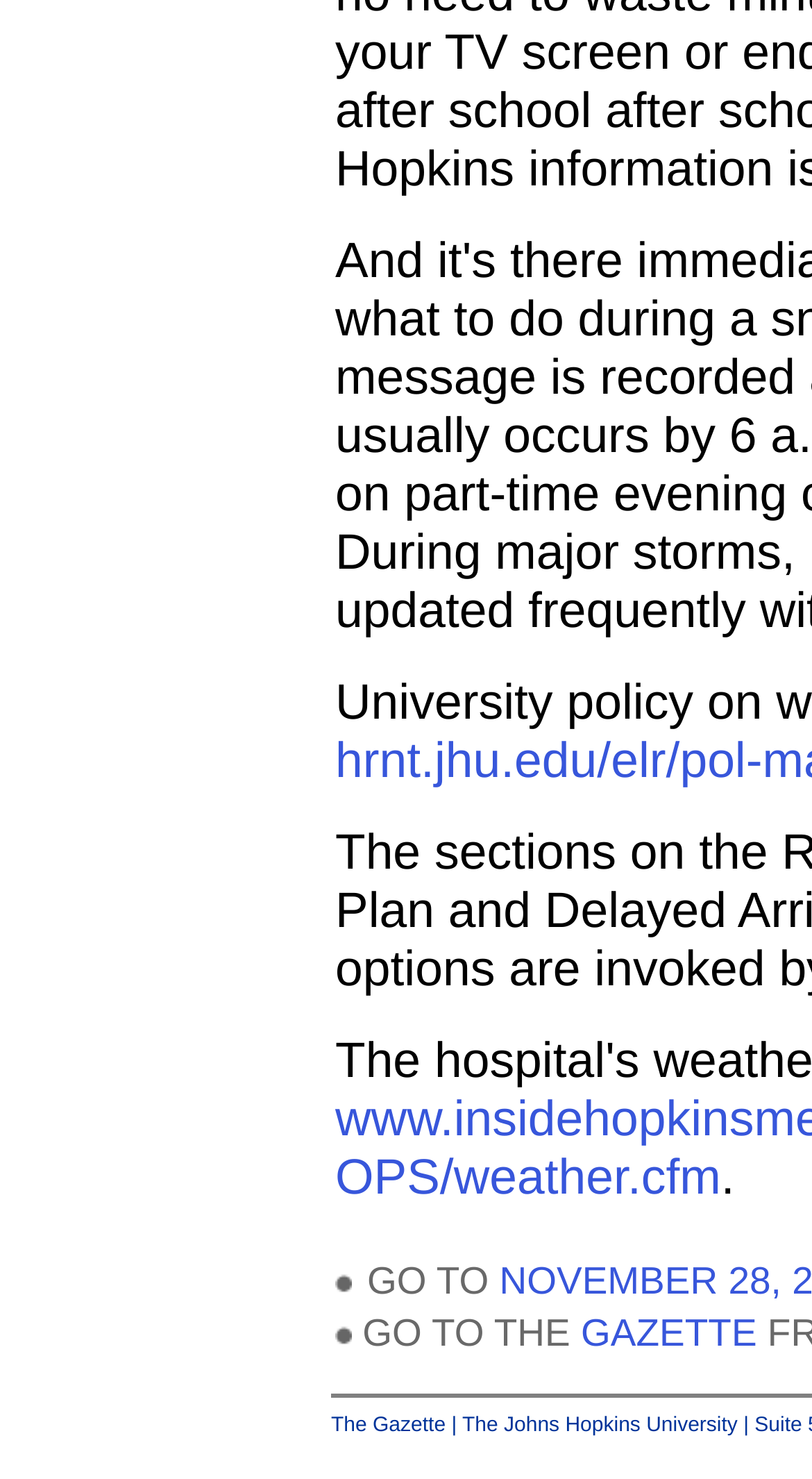Identify the bounding box coordinates of the HTML element based on this description: "GAZETTE".

[0.715, 0.886, 0.932, 0.915]